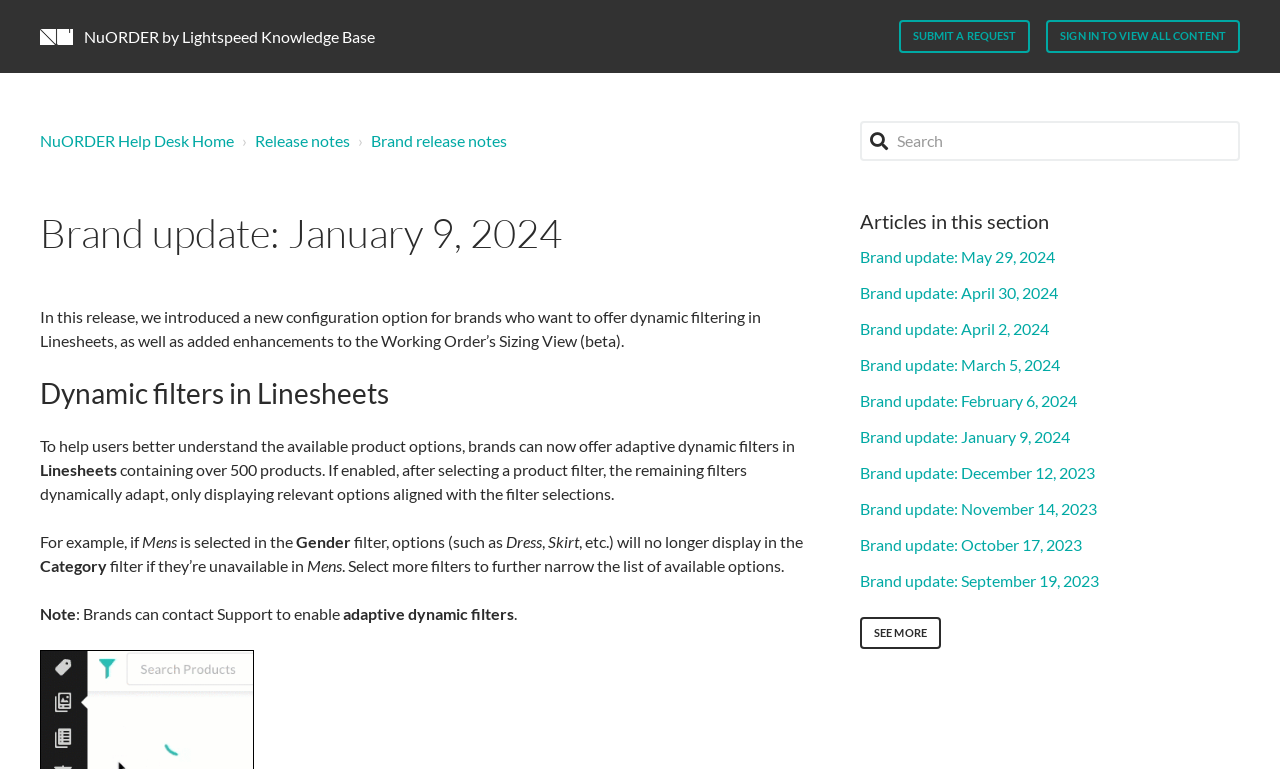Specify the bounding box coordinates of the area to click in order to follow the given instruction: "Sign in to view all content."

[0.817, 0.026, 0.969, 0.068]